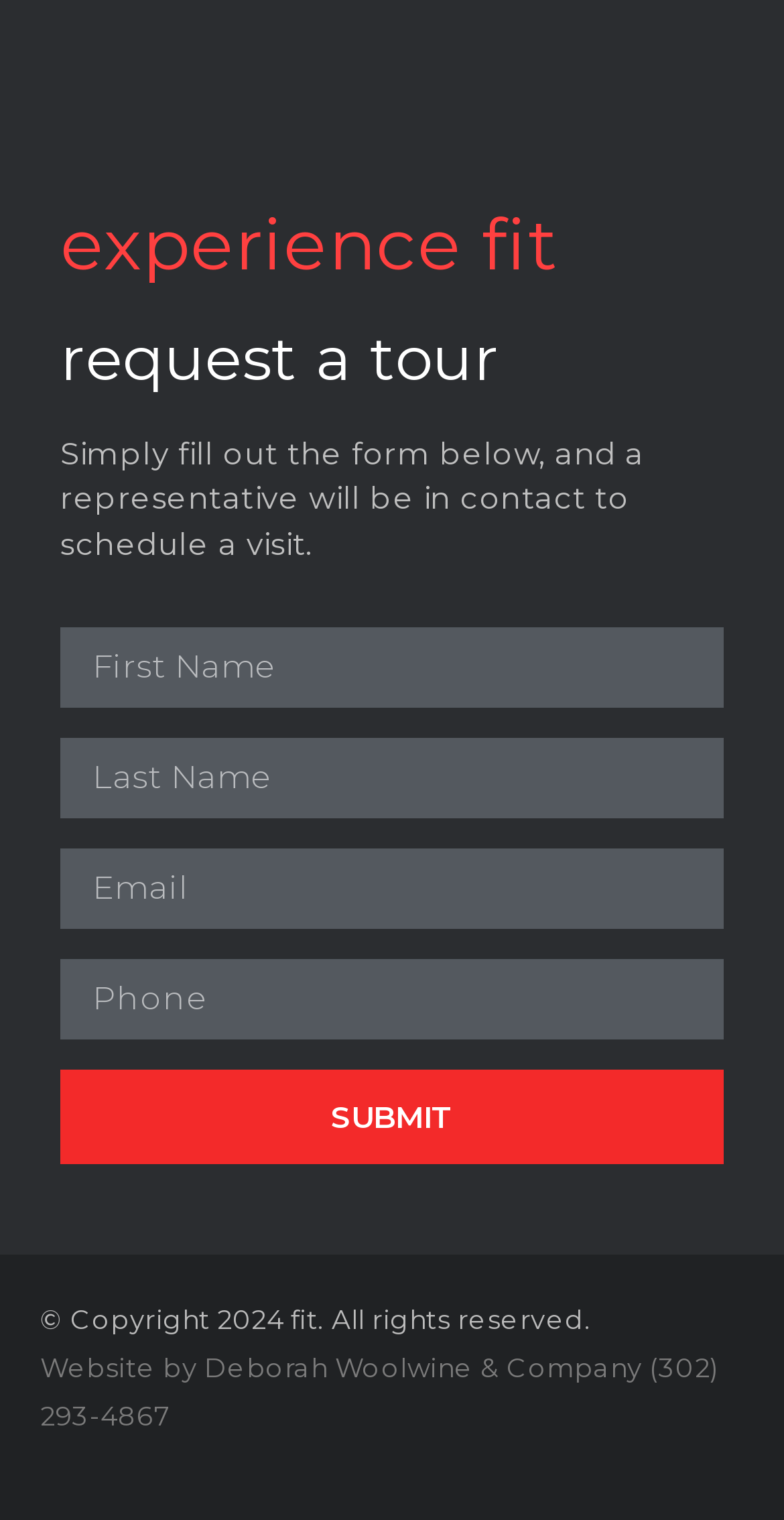What is the label of the last text field?
Please describe in detail the information shown in the image to answer the question.

The last text field in the form has the label 'Phone'.